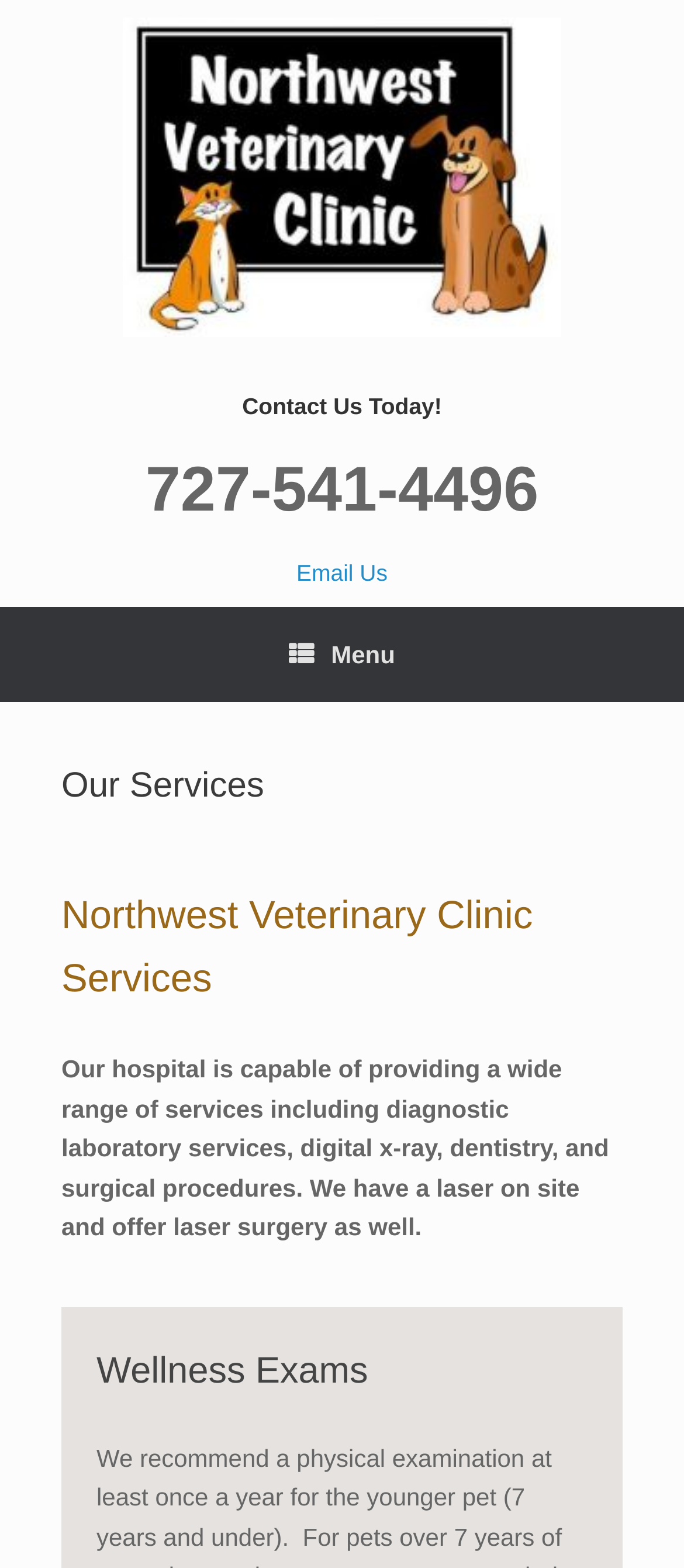Respond to the question below with a single word or phrase:
What type of surgery is offered at the clinic?

Laser surgery